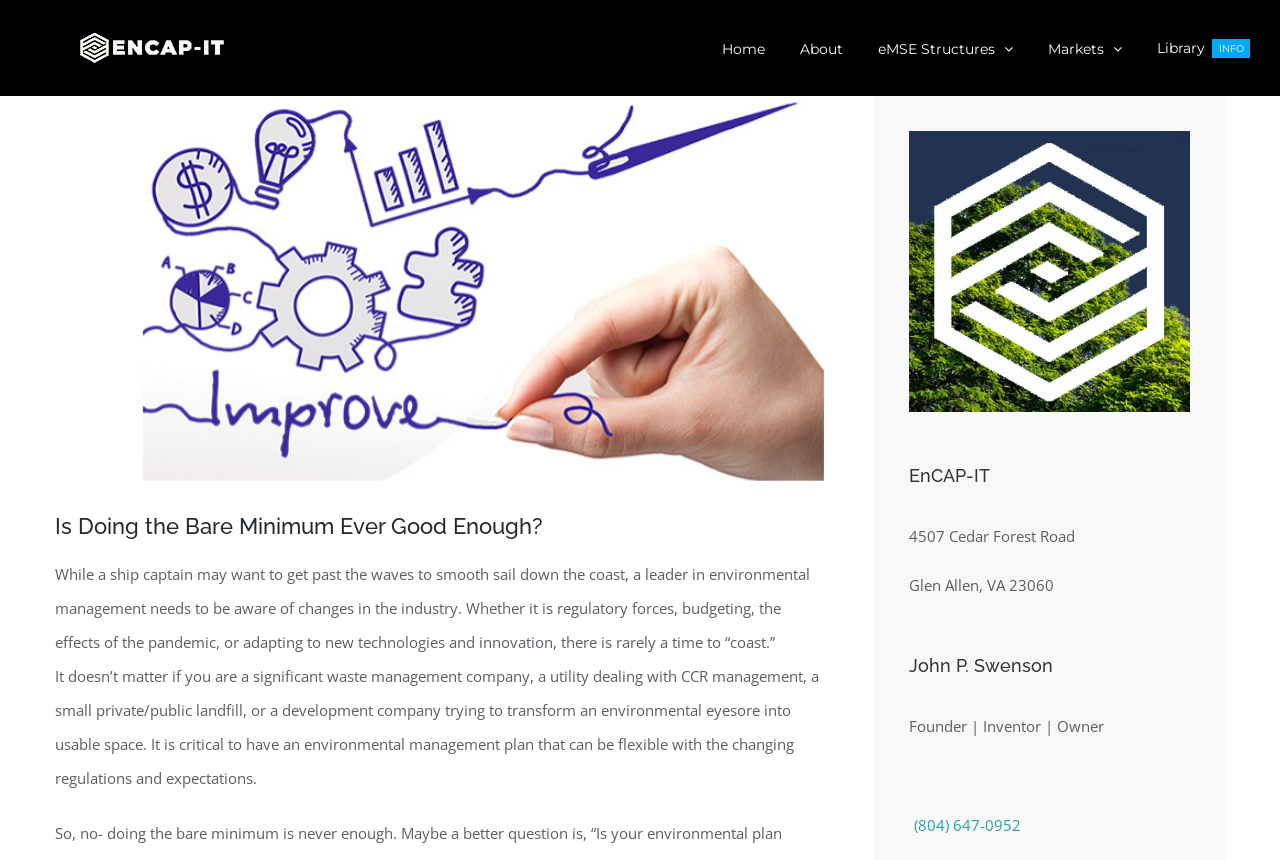Identify and provide the bounding box for the element described by: "About".

[0.625, 0.0, 0.659, 0.112]